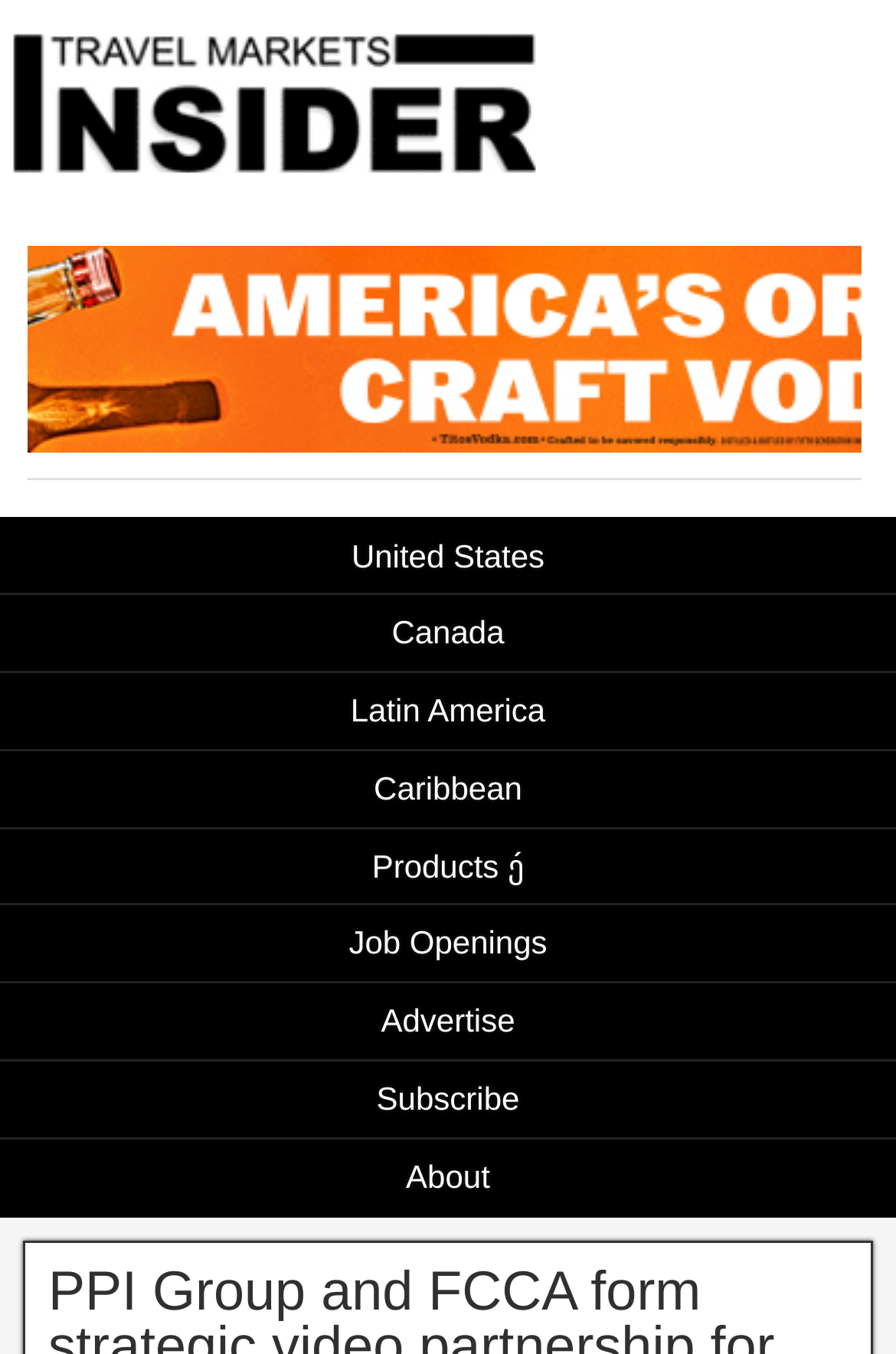Utilize the details in the image to thoroughly answer the following question: Is there a job openings section on the webpage?

By examining the links on the webpage, I found a link labeled 'Job Openings'. This indicates that there is a job openings section on the webpage.